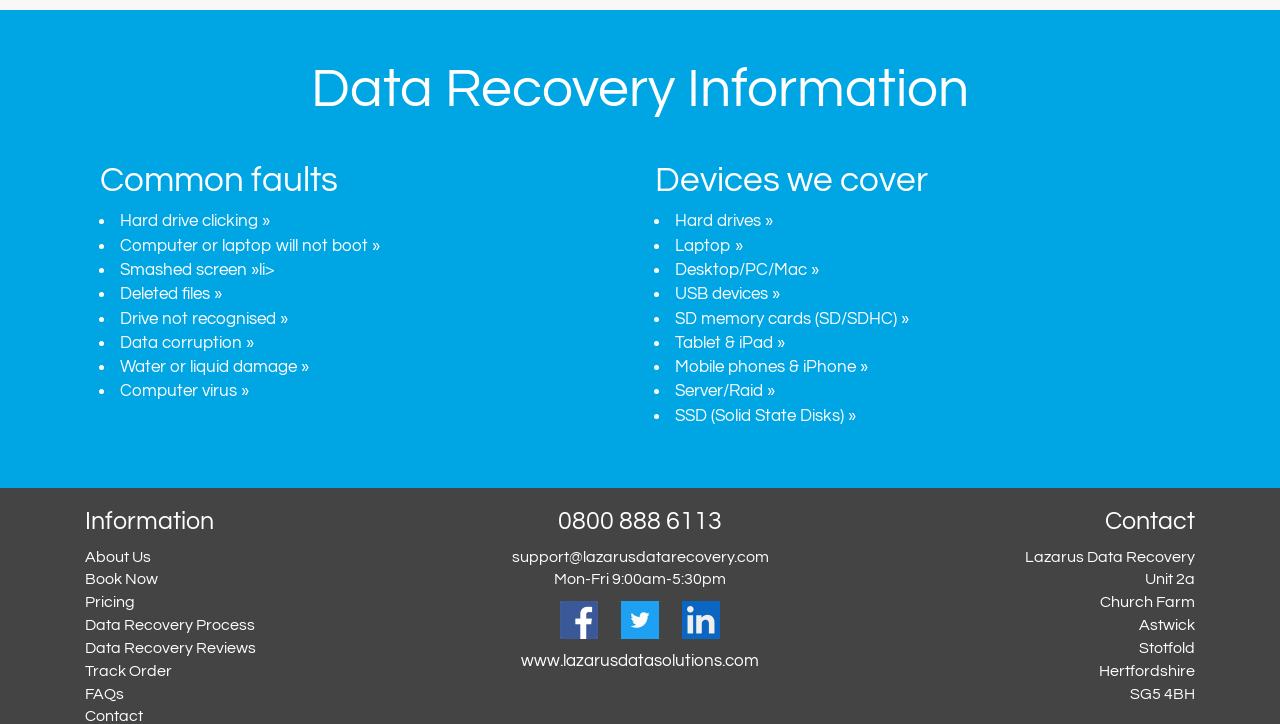Please find the bounding box coordinates of the element that needs to be clicked to perform the following instruction: "Click on 'Lazarus Data Recovery on Facebook'". The bounding box coordinates should be four float numbers between 0 and 1, represented as [left, top, right, bottom].

[0.438, 0.844, 0.467, 0.866]